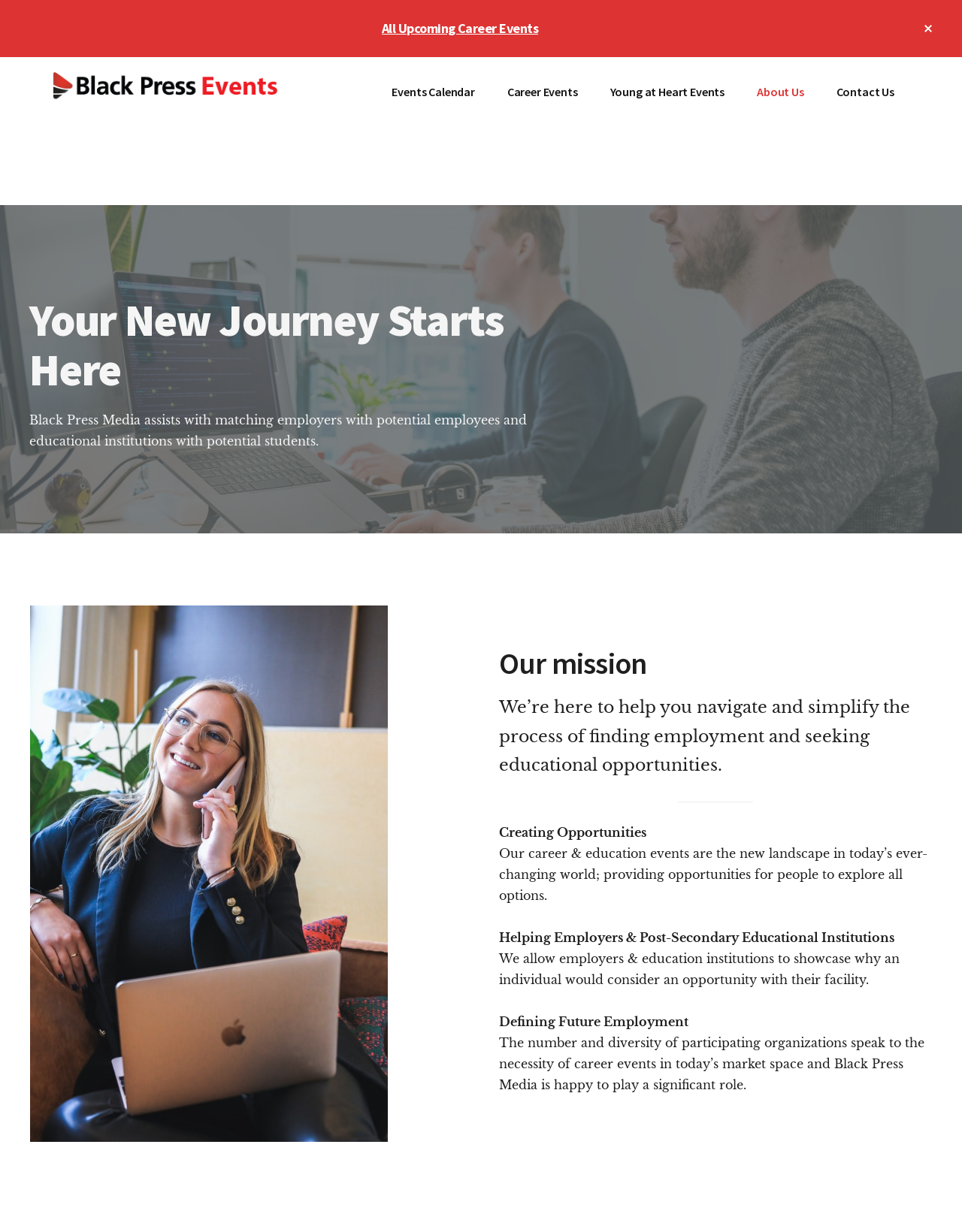Please locate the bounding box coordinates of the element that needs to be clicked to achieve the following instruction: "Click on the 'All Upcoming Career Events' link". The coordinates should be four float numbers between 0 and 1, i.e., [left, top, right, bottom].

[0.397, 0.016, 0.559, 0.03]